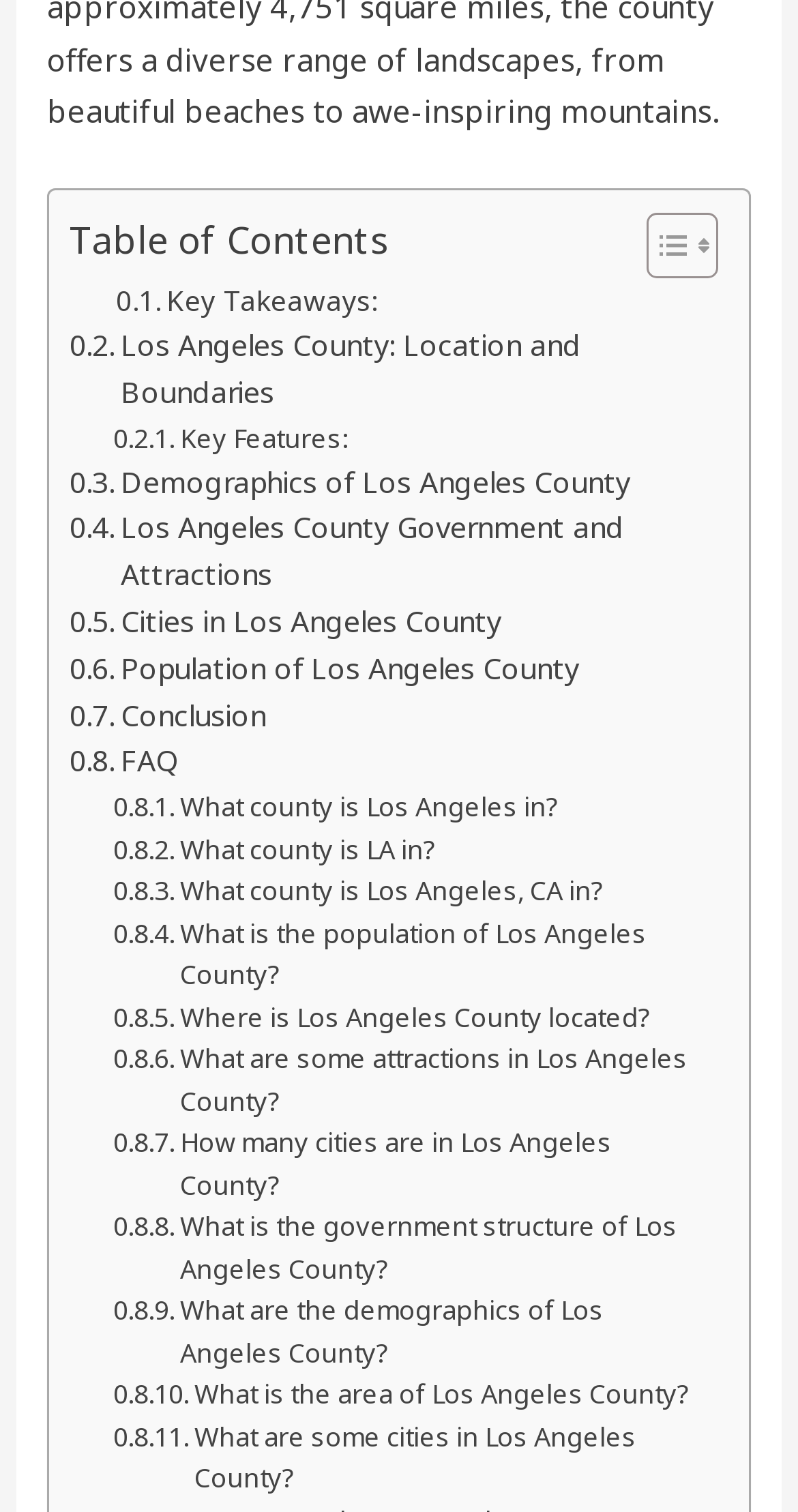Please specify the bounding box coordinates of the clickable region necessary for completing the following instruction: "Click the 'Facebook' link". The coordinates must consist of four float numbers between 0 and 1, i.e., [left, top, right, bottom].

None